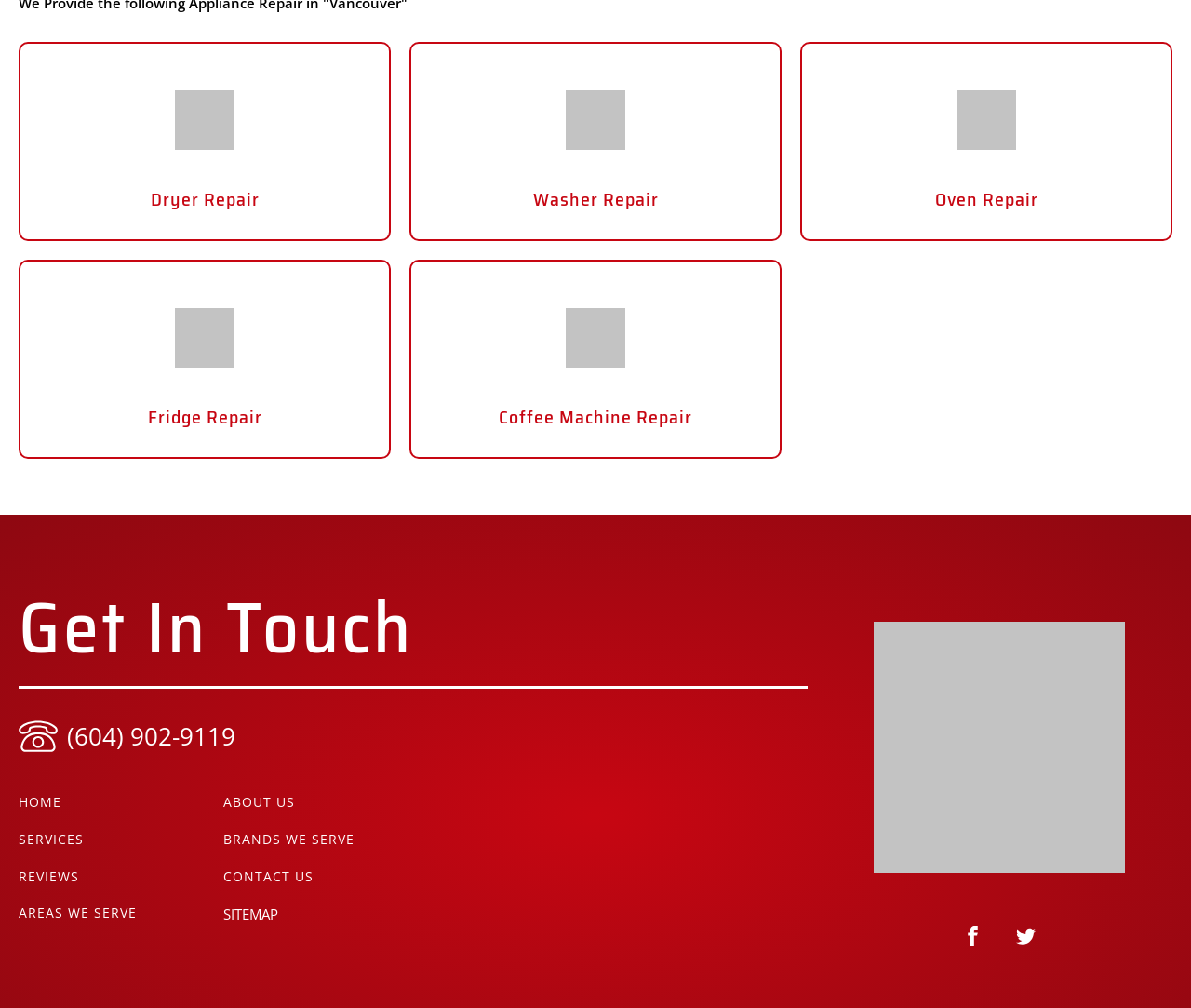By analyzing the image, answer the following question with a detailed response: How many navigation links are at the bottom of the page?

By counting the links at the bottom of the page, I can see that there are 7 navigation links, including 'HOME', 'ABOUT US', 'SERVICES', 'BRANDS WE SERVE', 'REVIEWS', 'CONTACT US', and 'AREAS WE SERVE'.